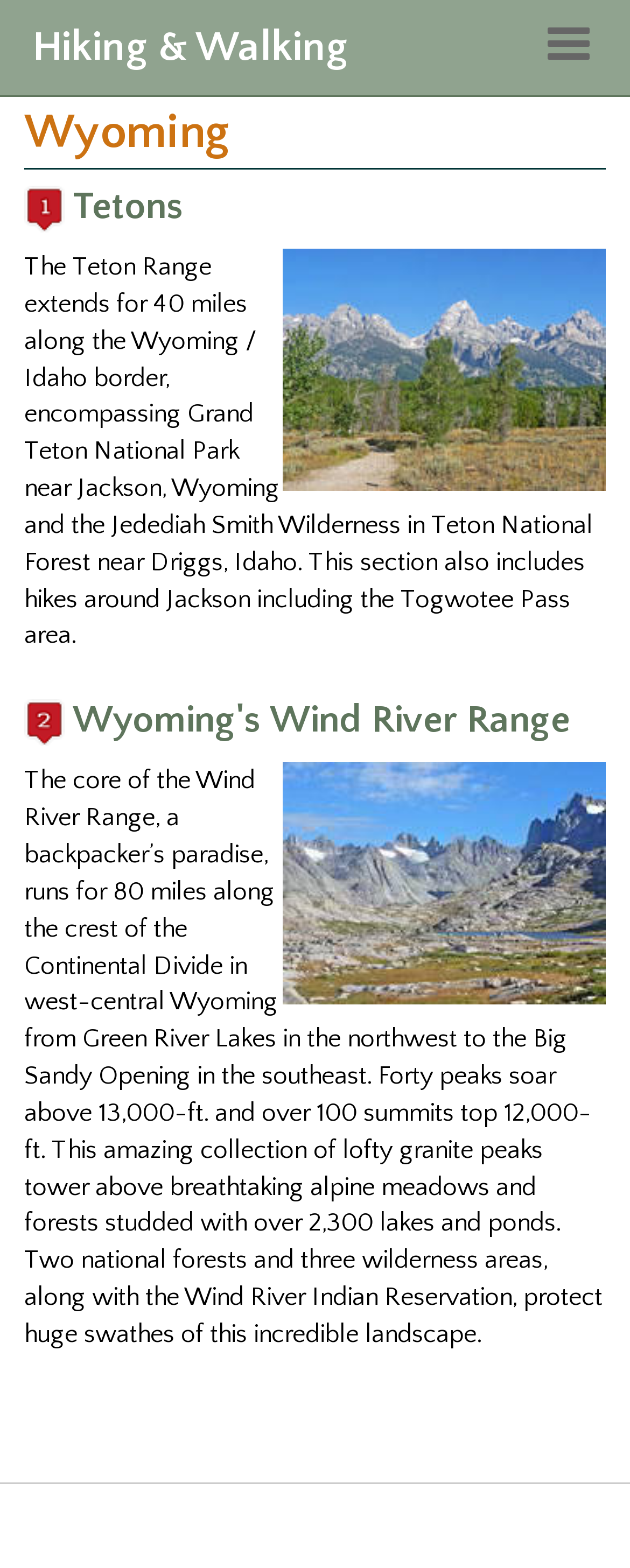How many lakes and ponds are in the Wind River Range?
Using the image as a reference, answer the question in detail.

The webpage describes the Wind River Range as having 'over 2,300 lakes and ponds' in its alpine meadows and forests.